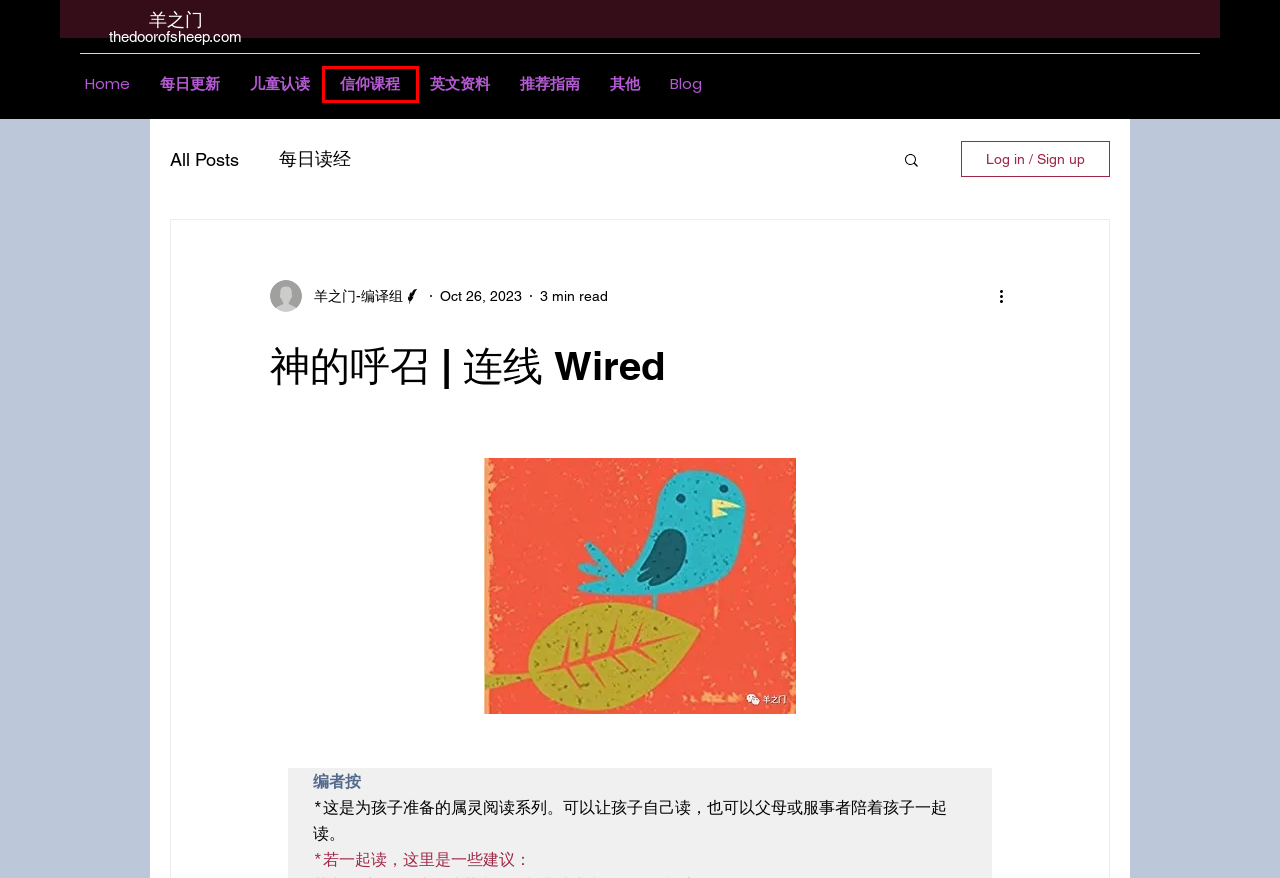Evaluate the webpage screenshot and identify the element within the red bounding box. Select the webpage description that best fits the new webpage after clicking the highlighted element. Here are the candidates:
A. Blog | The Door Of Sheep
B. 推荐指南 | 羊之门
C. 每日读经
D. 英文资料 | 羊之门
E. 其他 | 羊之门
F. 信仰课程 | 羊之门
G. Home | 羊之门
H. 每日更新 | 羊之门

F